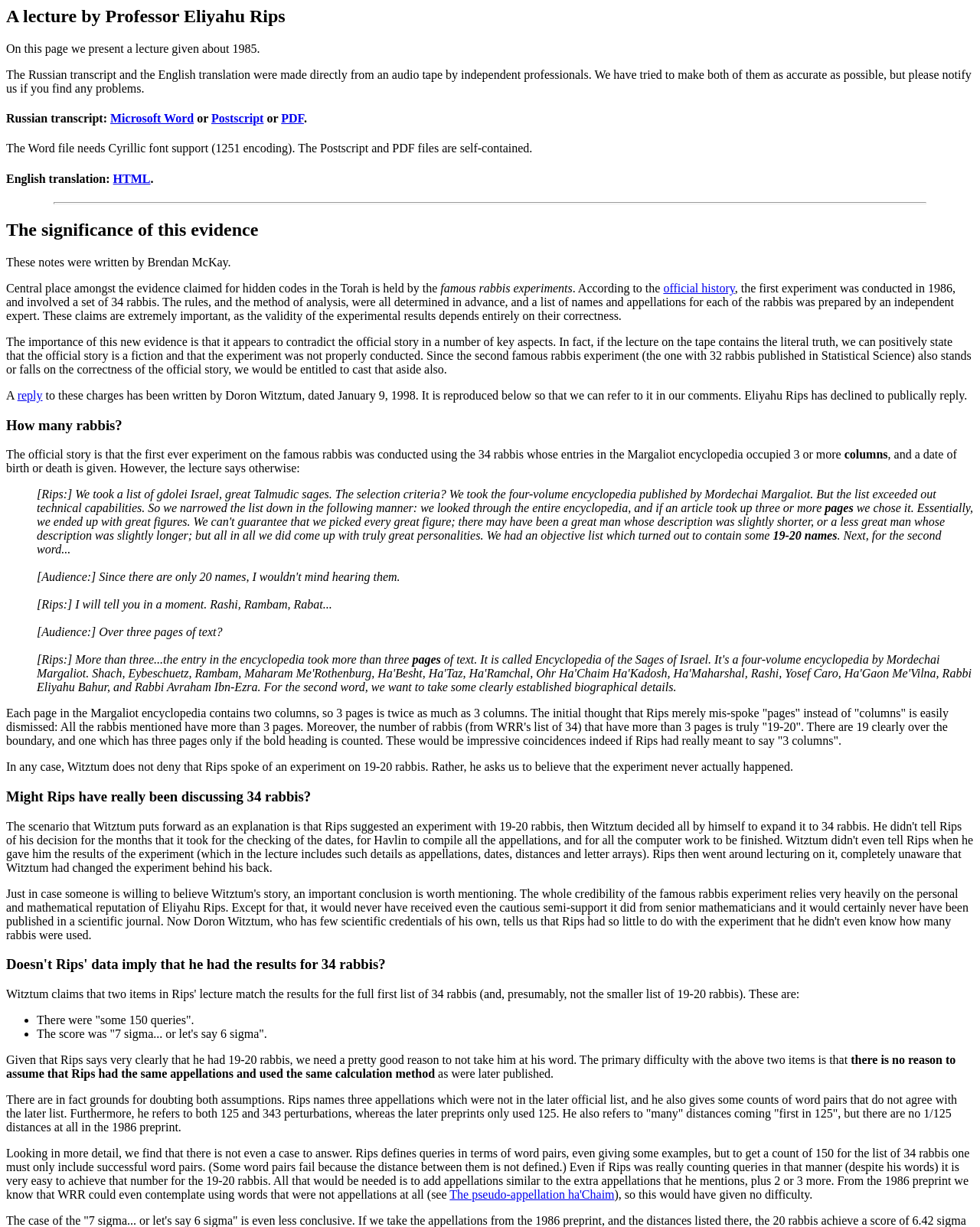Locate the UI element that matches the description official history in the webpage screenshot. Return the bounding box coordinates in the format (top-left x, top-left y, bottom-right x, bottom-right y), with values ranging from 0 to 1.

[0.677, 0.229, 0.75, 0.24]